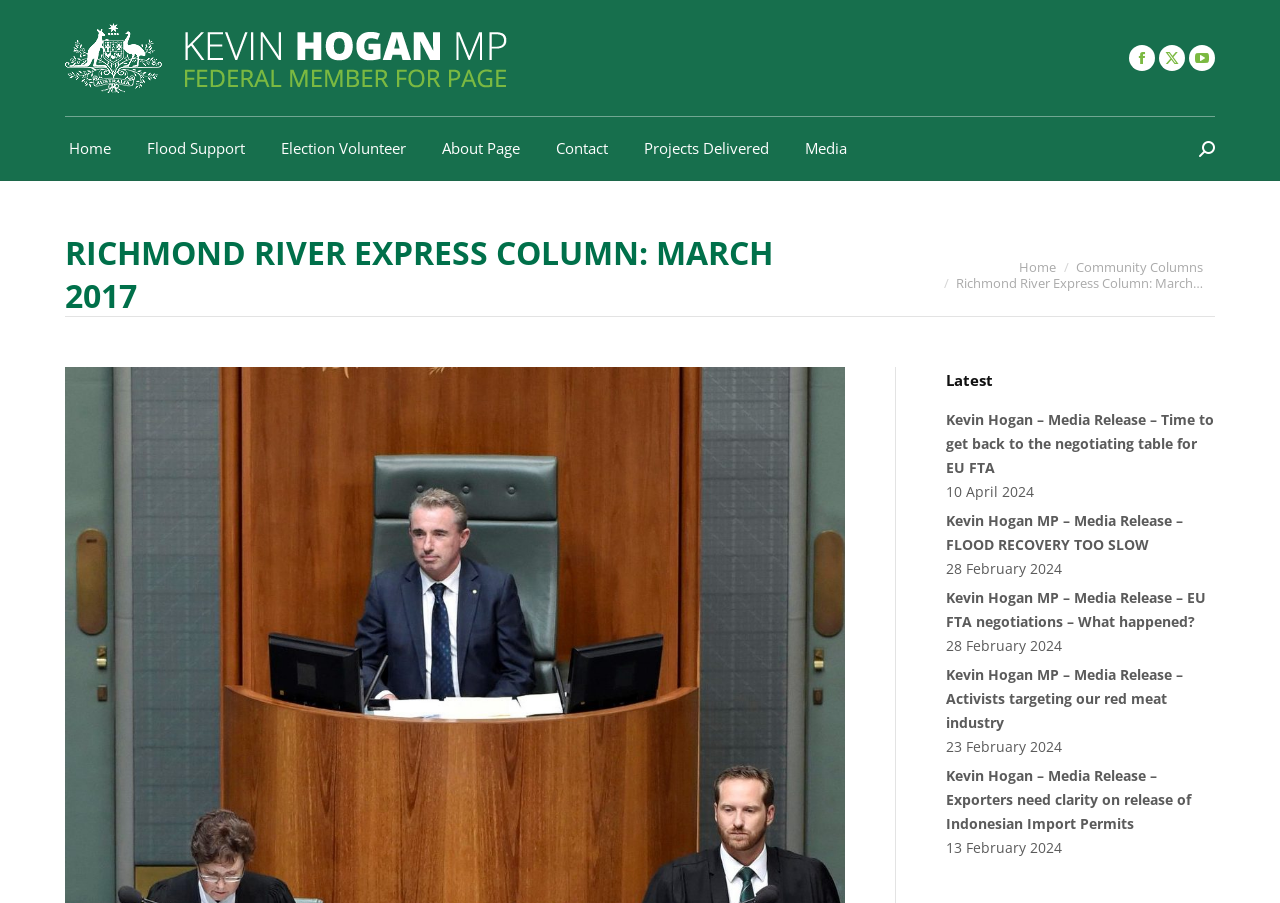Find and indicate the bounding box coordinates of the region you should select to follow the given instruction: "Contact Kevin Hogan MP".

[0.431, 0.15, 0.478, 0.179]